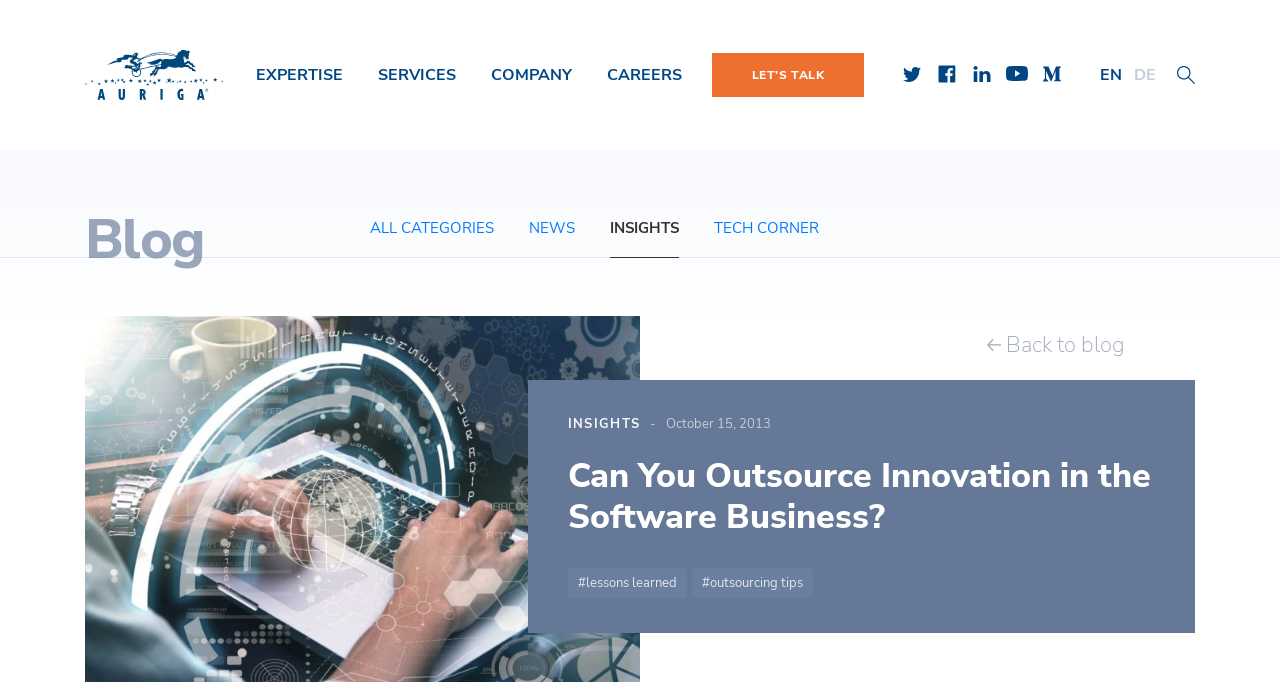Determine the bounding box coordinates for the area you should click to complete the following instruction: "Read the 'Can You Outsource Innovation in the Software Business?' blog post".

[0.444, 0.669, 0.902, 0.788]